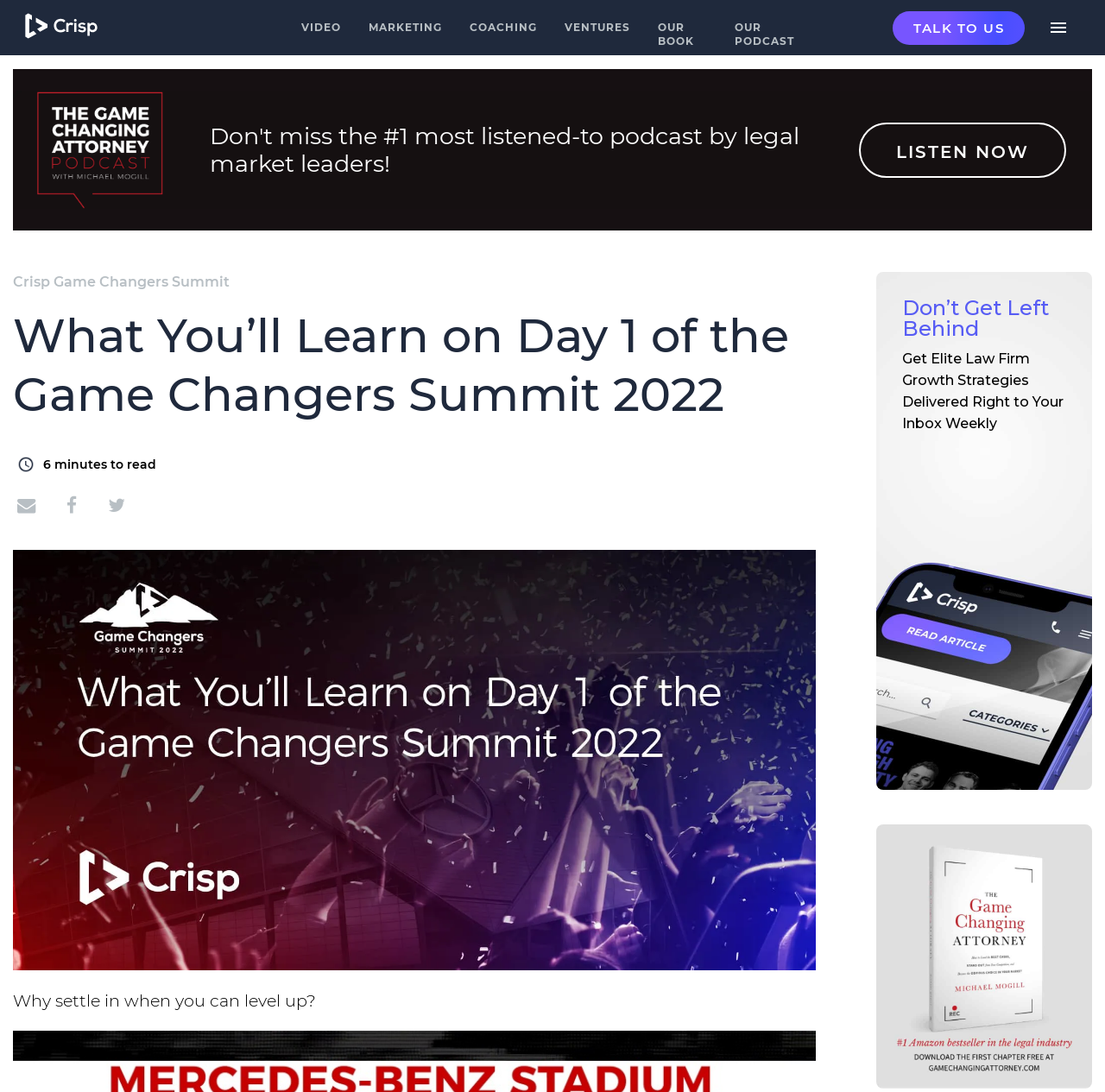Your task is to find and give the main heading text of the webpage.

What You’ll Learn on Day 1 of the Game Changers Summit 2022